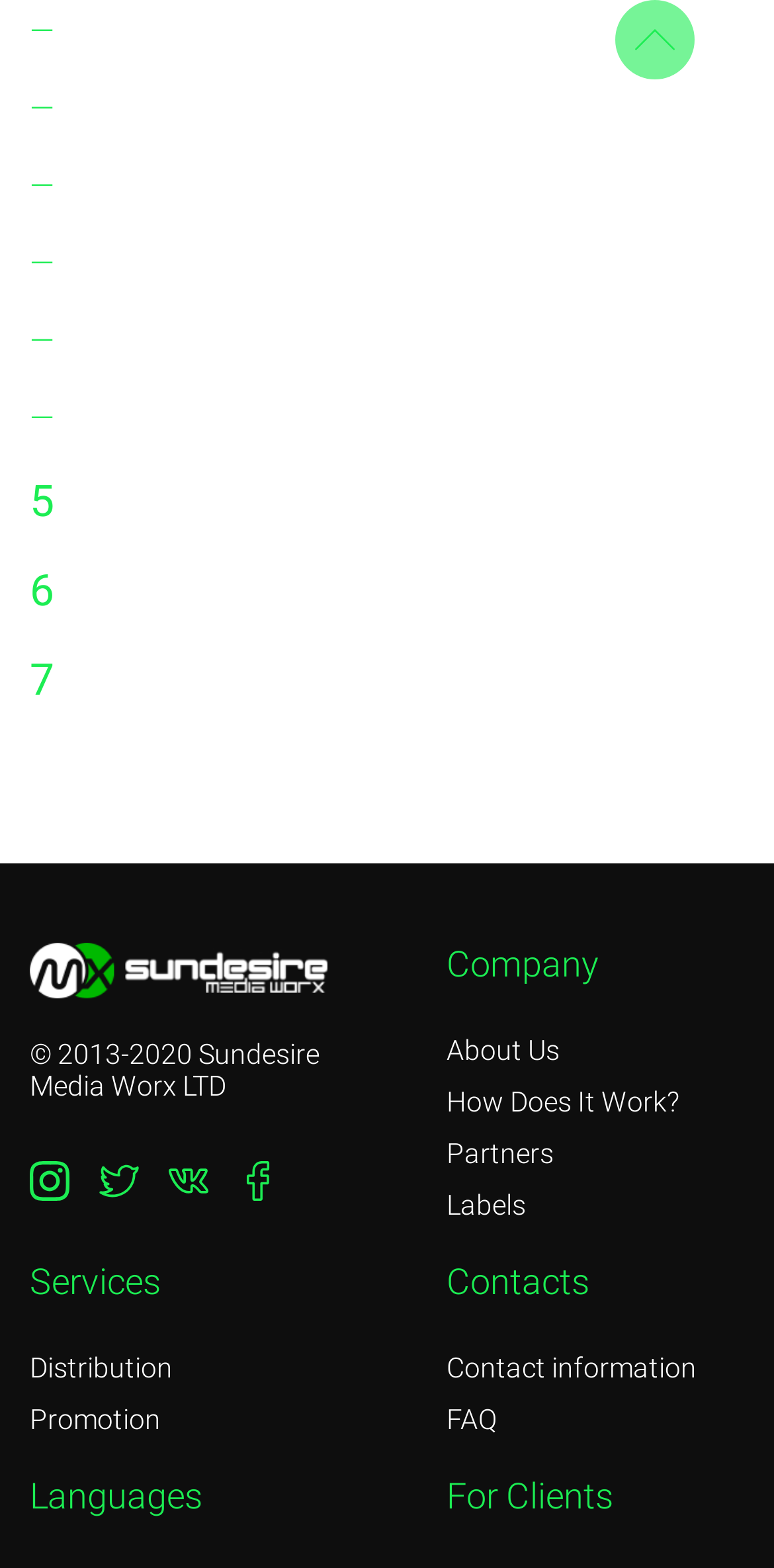Respond concisely with one word or phrase to the following query:
What is the title of the last link listed under the 'Music Promotion' category?

Promotion, advertising, featured